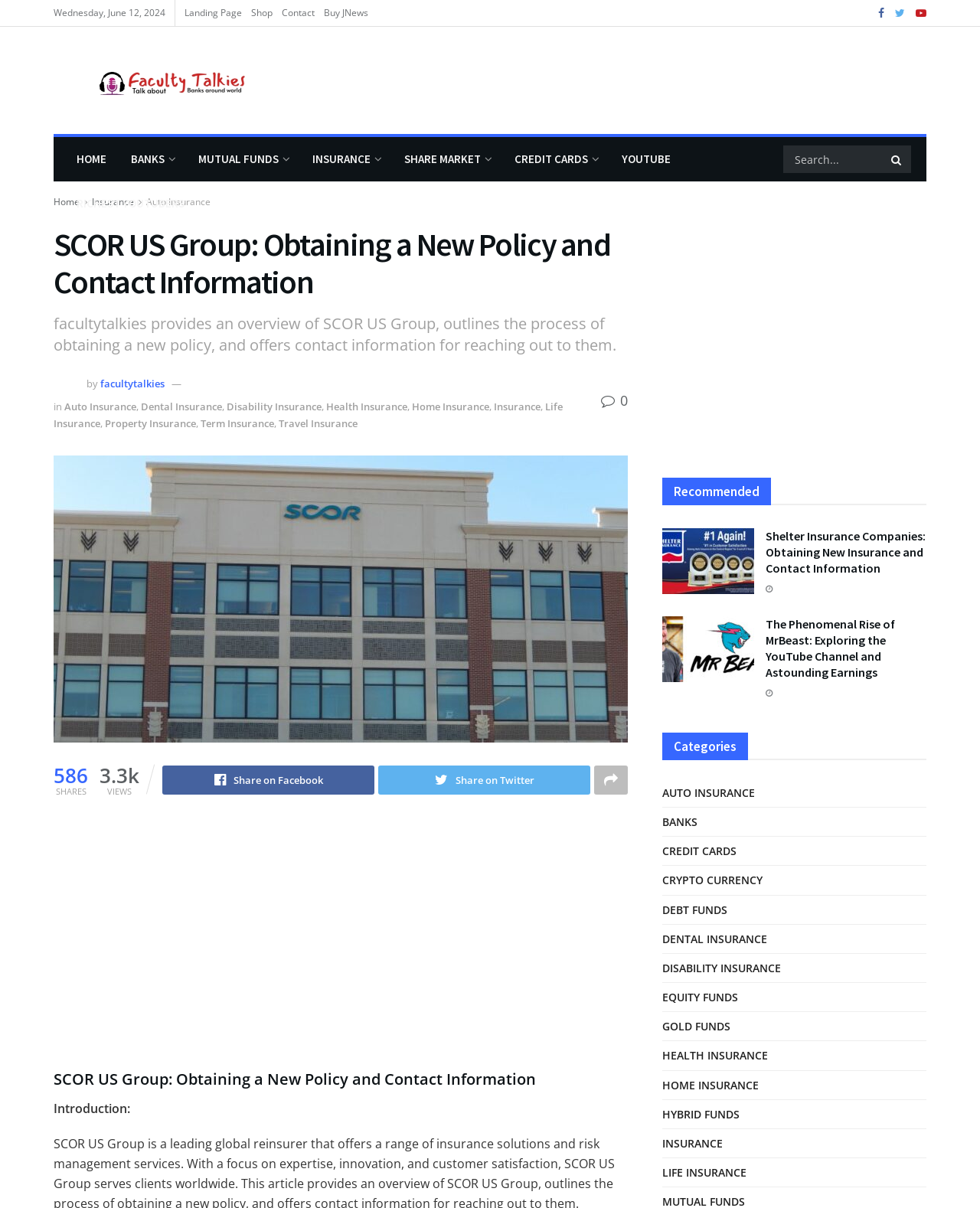What types of insurance are listed on the webpage?
Please provide a single word or phrase based on the screenshot.

Auto, Dental, Disability, Health, etc.